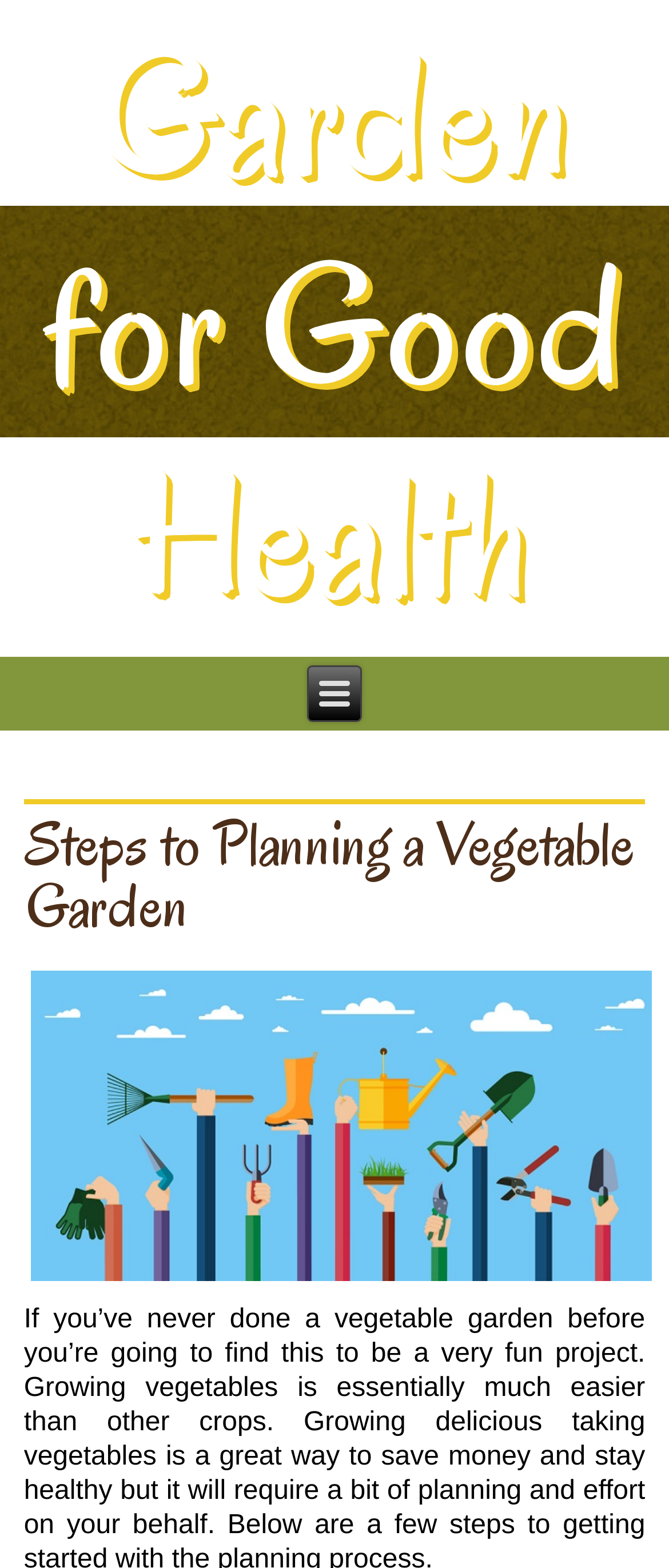Given the description Garden for Good Health, predict the bounding box coordinates of the UI element. Ensure the coordinates are in the format (top-left x, top-left y, bottom-right x, bottom-right y) and all values are between 0 and 1.

[0.065, 0.003, 0.935, 0.414]